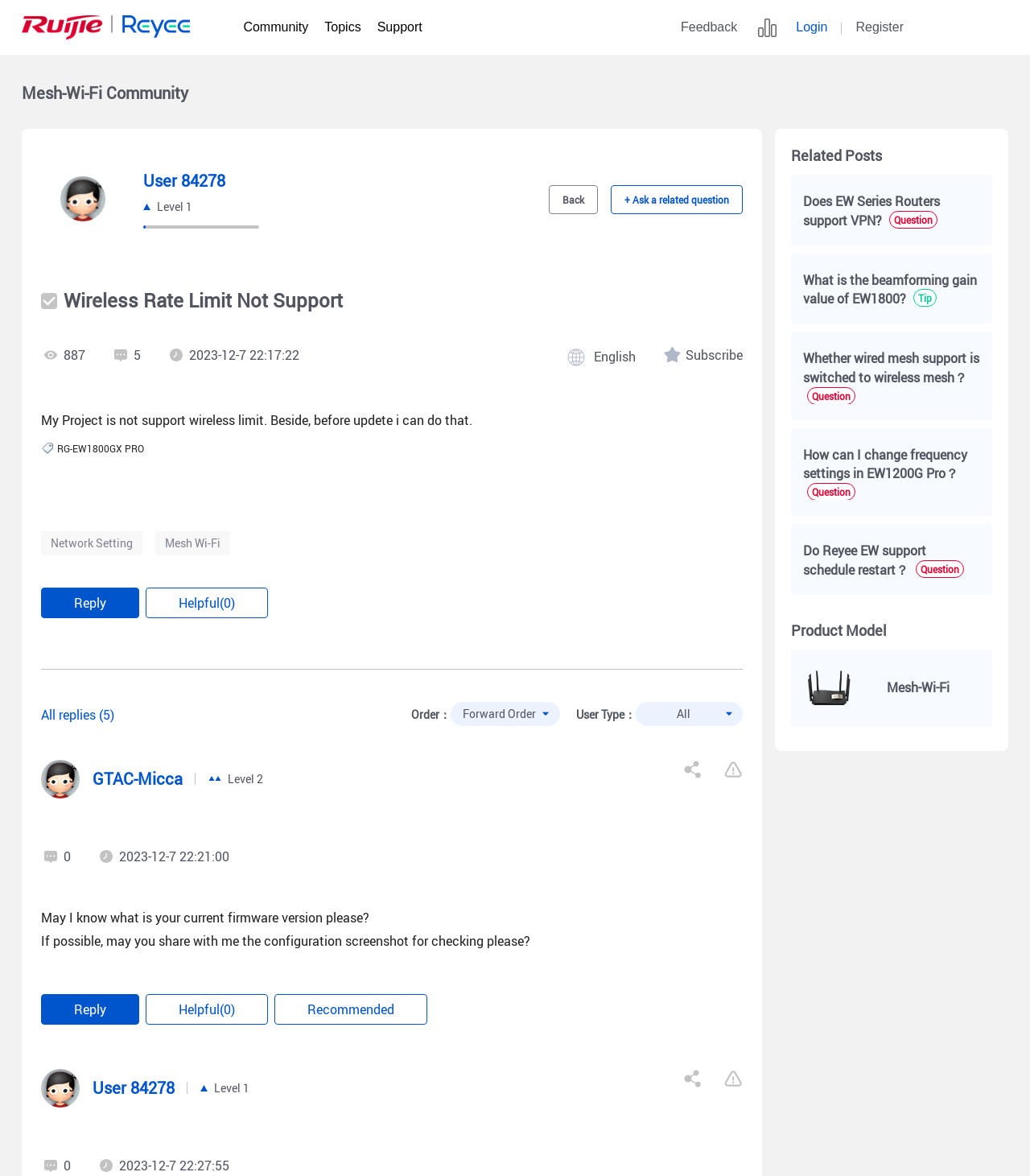Pinpoint the bounding box coordinates of the clickable area needed to execute the instruction: "Click on the 'Subscribe' button". The coordinates should be specified as four float numbers between 0 and 1, i.e., [left, top, right, bottom].

[0.644, 0.294, 0.721, 0.31]